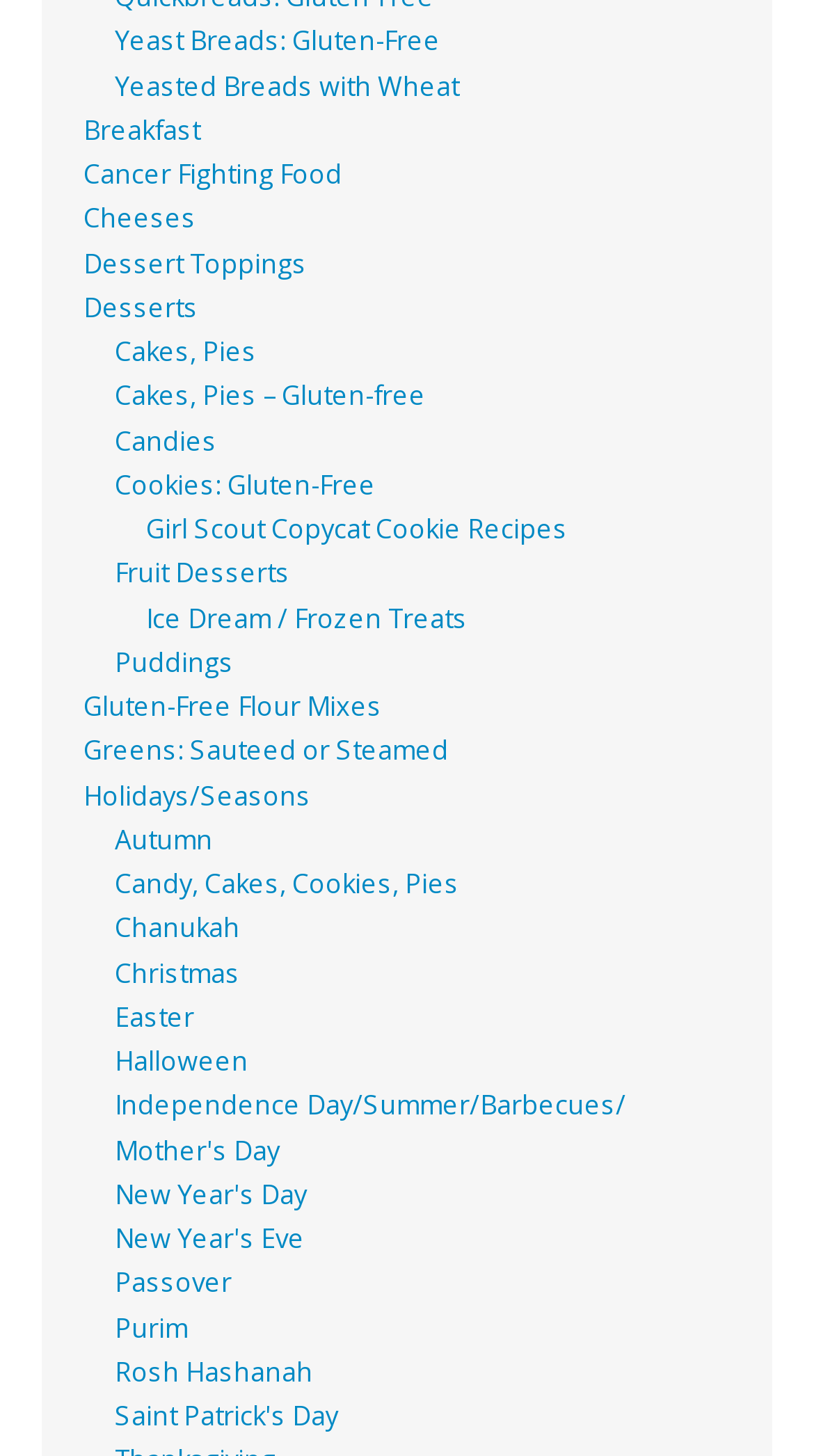What is the category of 'Cakes, Pies'?
We need a detailed and exhaustive answer to the question. Please elaborate.

The link 'Cakes, Pies' is located under the 'Desserts' section, which suggests that 'Cakes, Pies' is a subcategory of desserts.